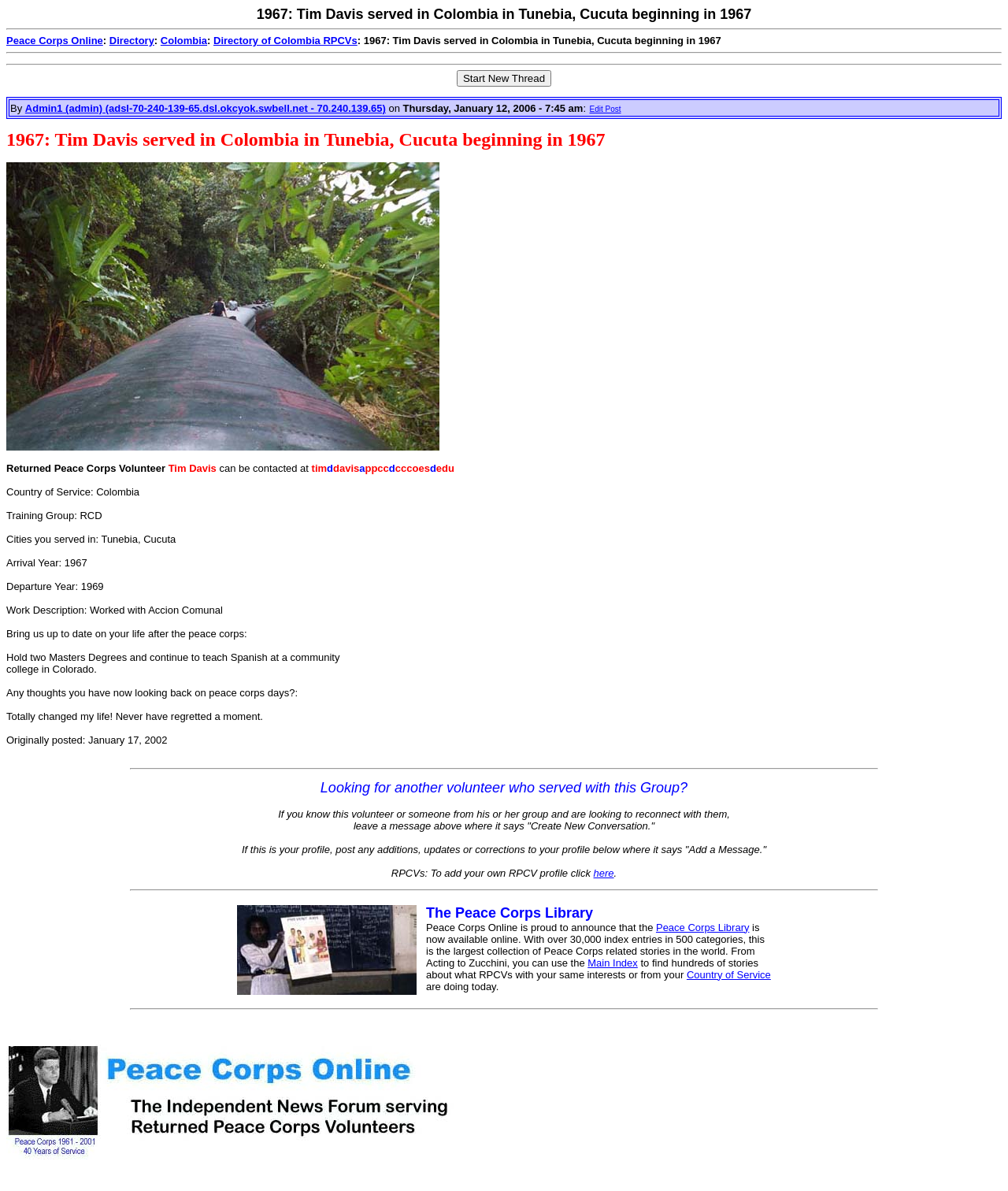What is the name of the community college where Tim Davis teaches Spanish?
Look at the image and answer the question using a single word or phrase.

Not specified